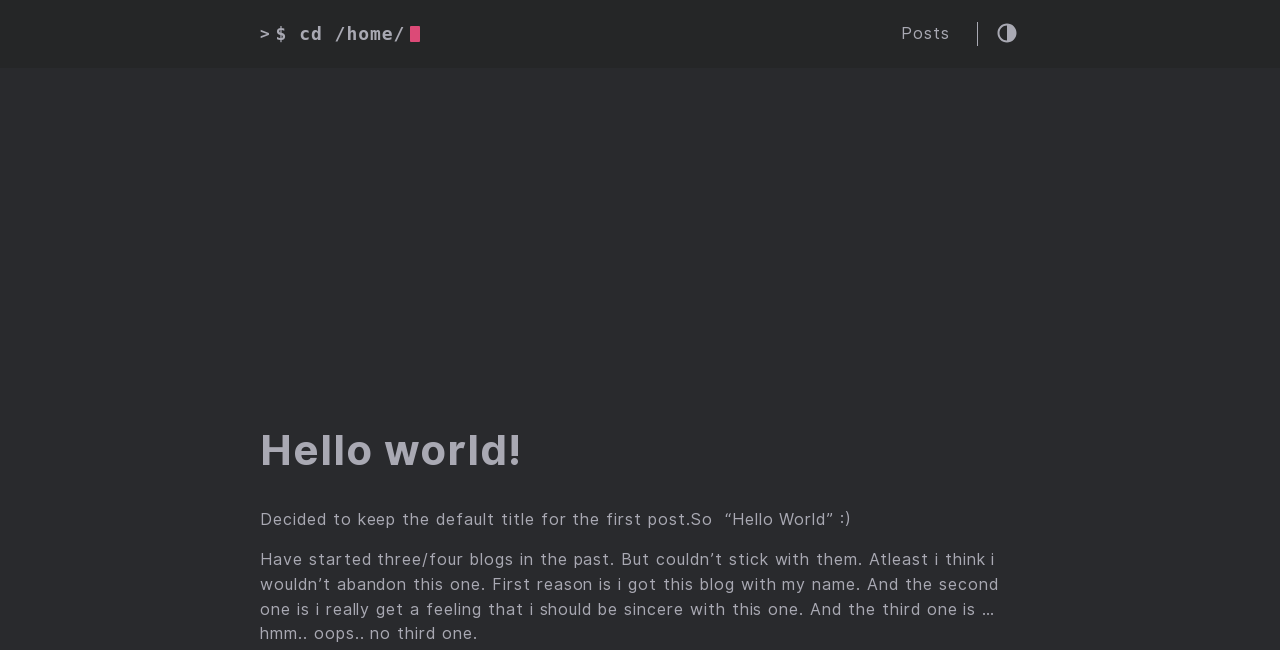Using the provided description: "Posts", find the bounding box coordinates of the corresponding UI element. The output should be four float numbers between 0 and 1, in the format [left, top, right, bottom].

[0.704, 0.033, 0.742, 0.071]